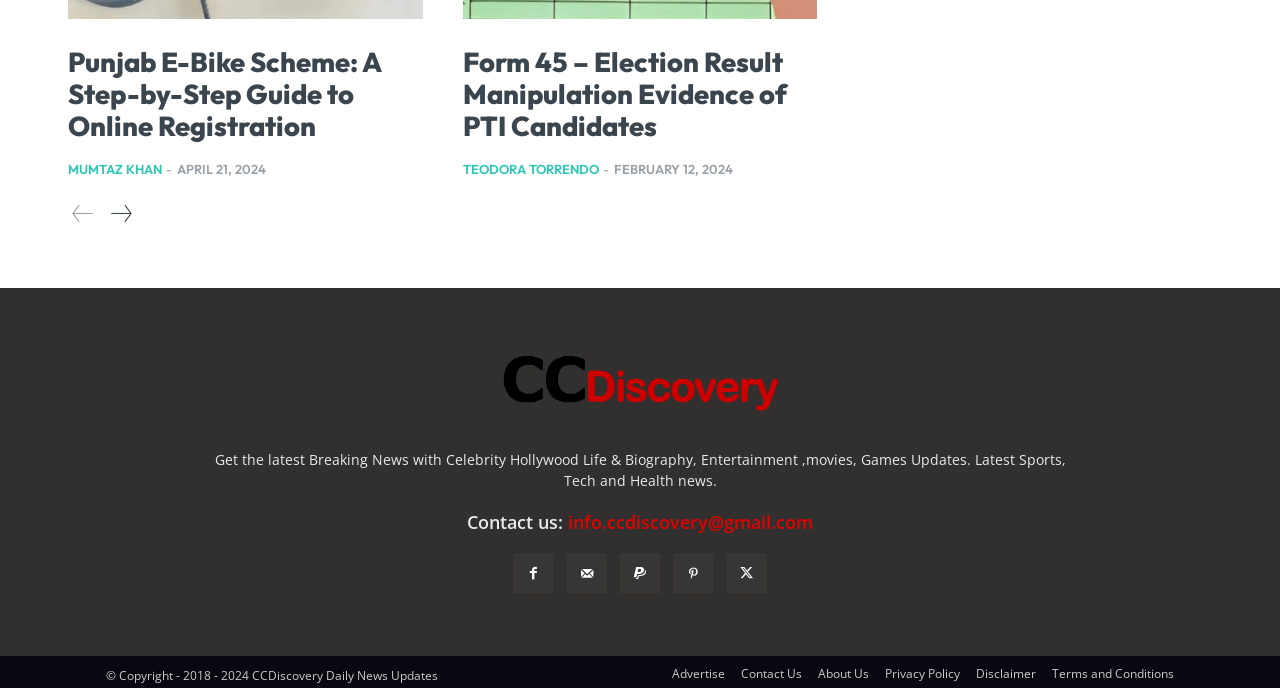Using the information from the screenshot, answer the following question thoroughly:
What is the purpose of the links 'prev-page' and 'next-page'?

I inferred the purpose of the links 'prev-page' and 'next-page' by their text and location at the bottom of the webpage, which suggests that they are used to navigate between pages.